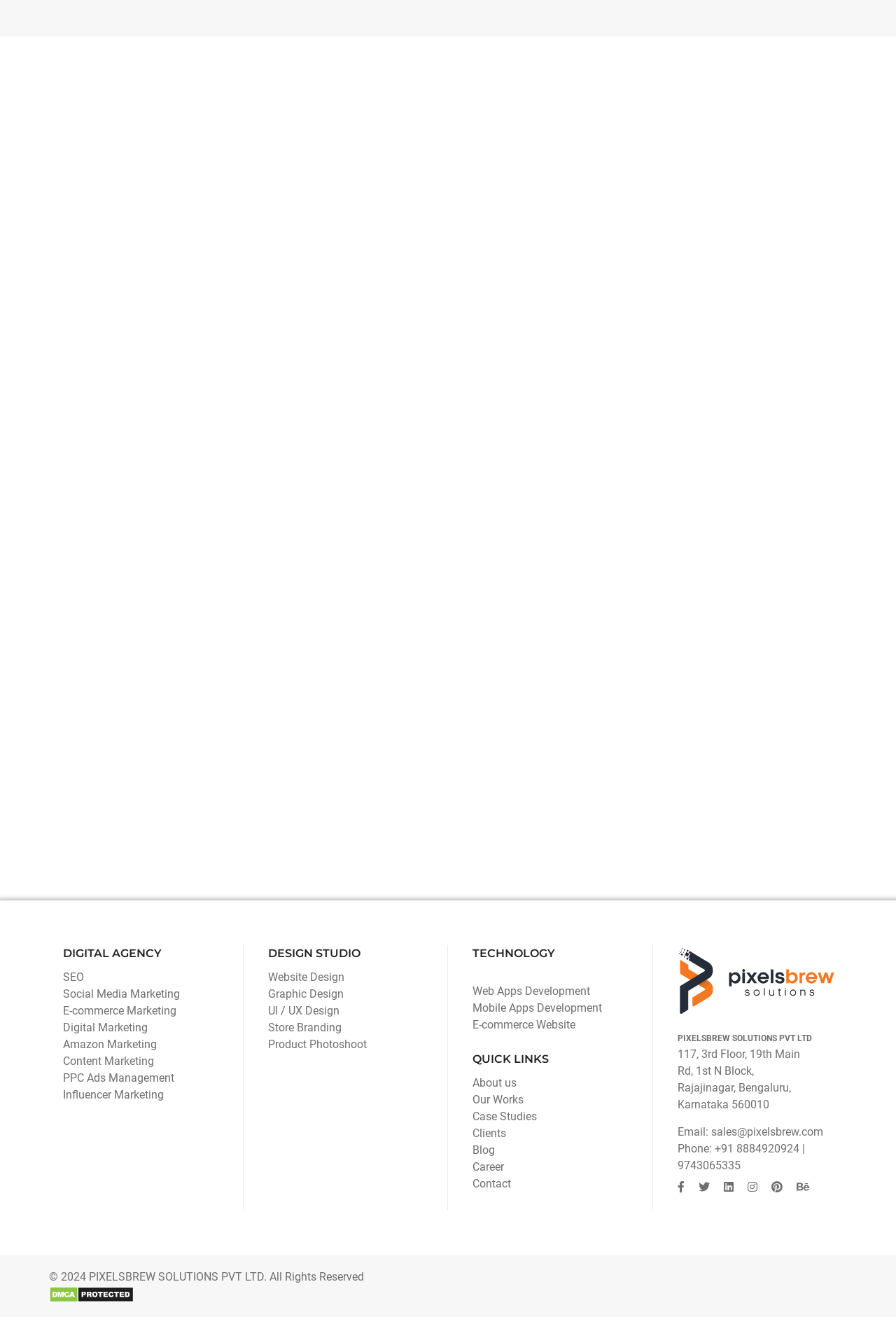Identify the bounding box coordinates of the part that should be clicked to carry out this instruction: "Learn more about Case Studies".

[0.527, 0.843, 0.599, 0.853]